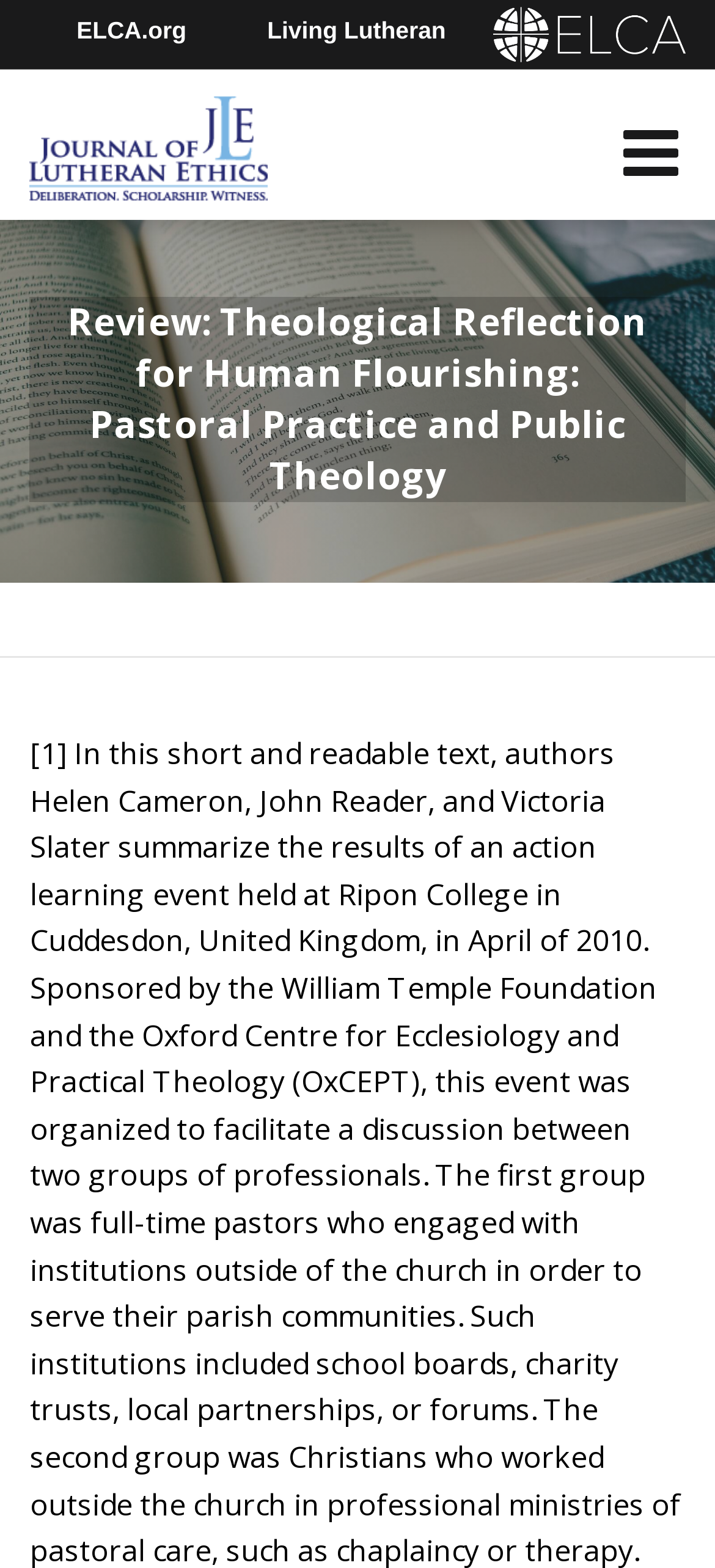Where is the Ripon College located?
Provide a comprehensive and detailed answer to the question.

Although the webpage does not explicitly mention the location of Ripon College, the meta description mentions an action learning event held at Ripon College in Cuddesdon, United Kingdom. This implies that Ripon College is located in the United Kingdom.